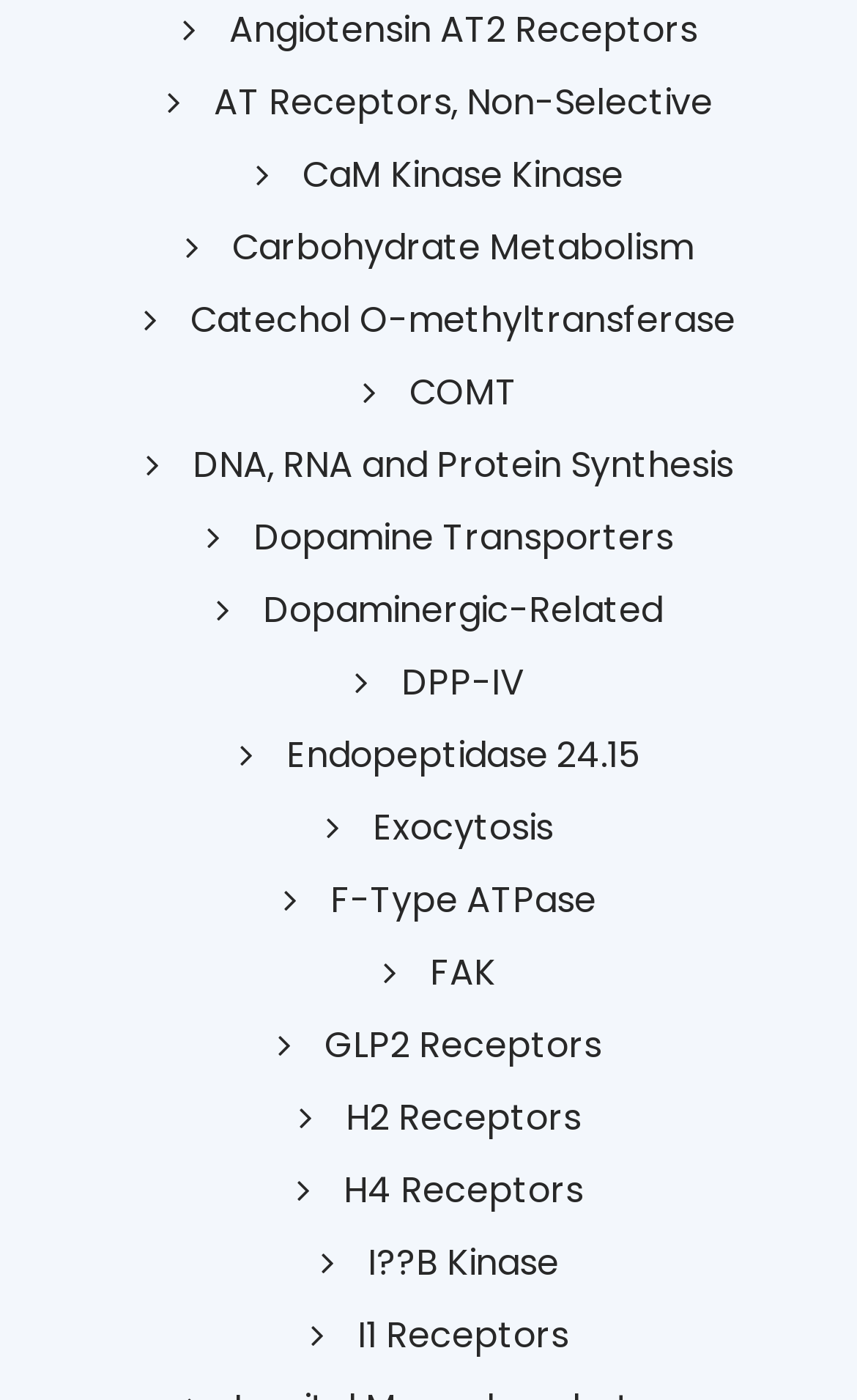Provide the bounding box coordinates for the area that should be clicked to complete the instruction: "Read about Catechol O-methyltransferase".

[0.169, 0.211, 0.858, 0.247]